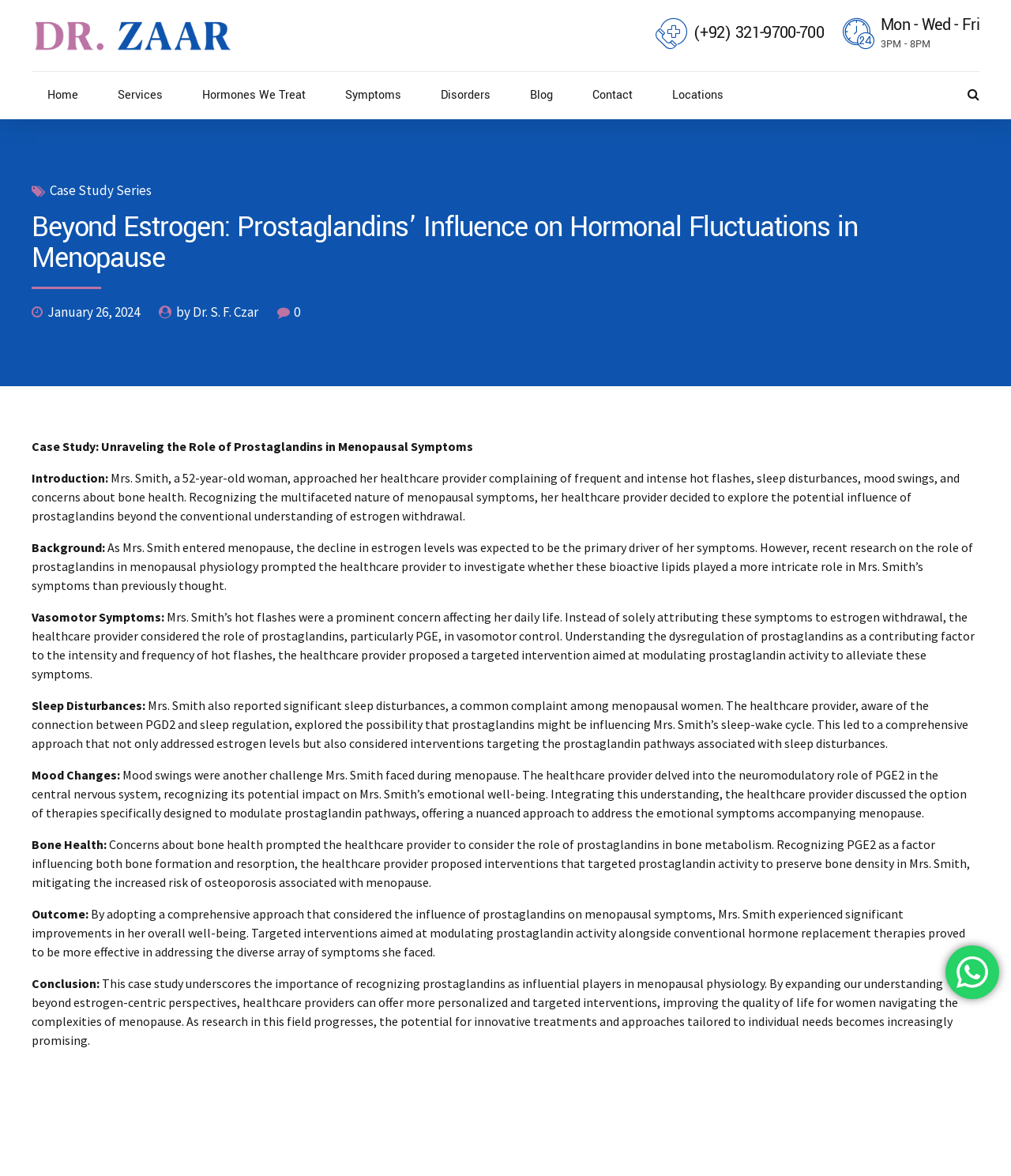From the given element description: "(+92) 321-9700-700", find the bounding box for the UI element. Provide the coordinates as four float numbers between 0 and 1, in the order [left, top, right, bottom].

[0.649, 0.015, 0.815, 0.045]